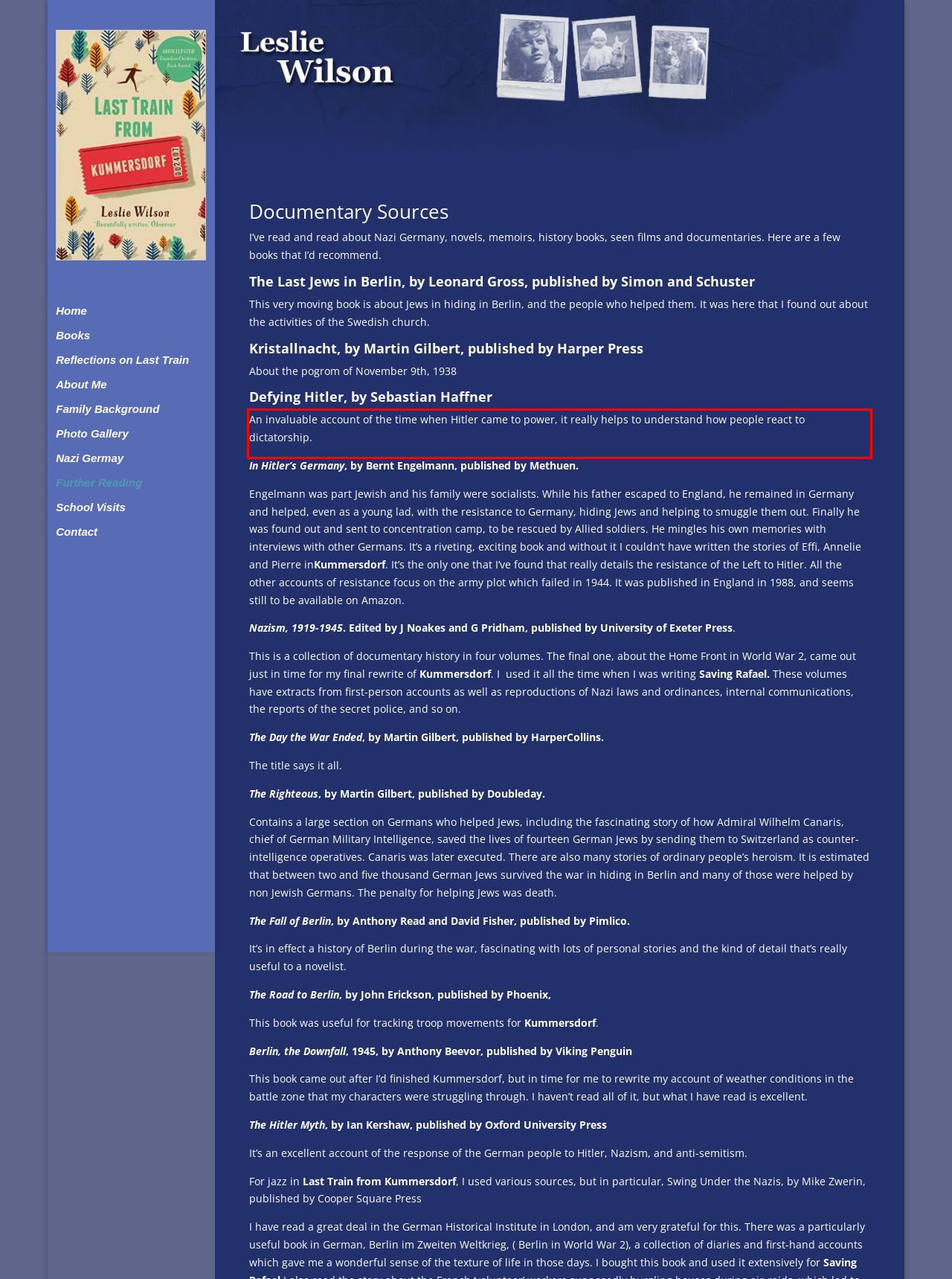Please identify and extract the text content from the UI element encased in a red bounding box on the provided webpage screenshot.

An invaluable account of the time when Hitler came to power, it really helps to understand how people react to dictatorship.